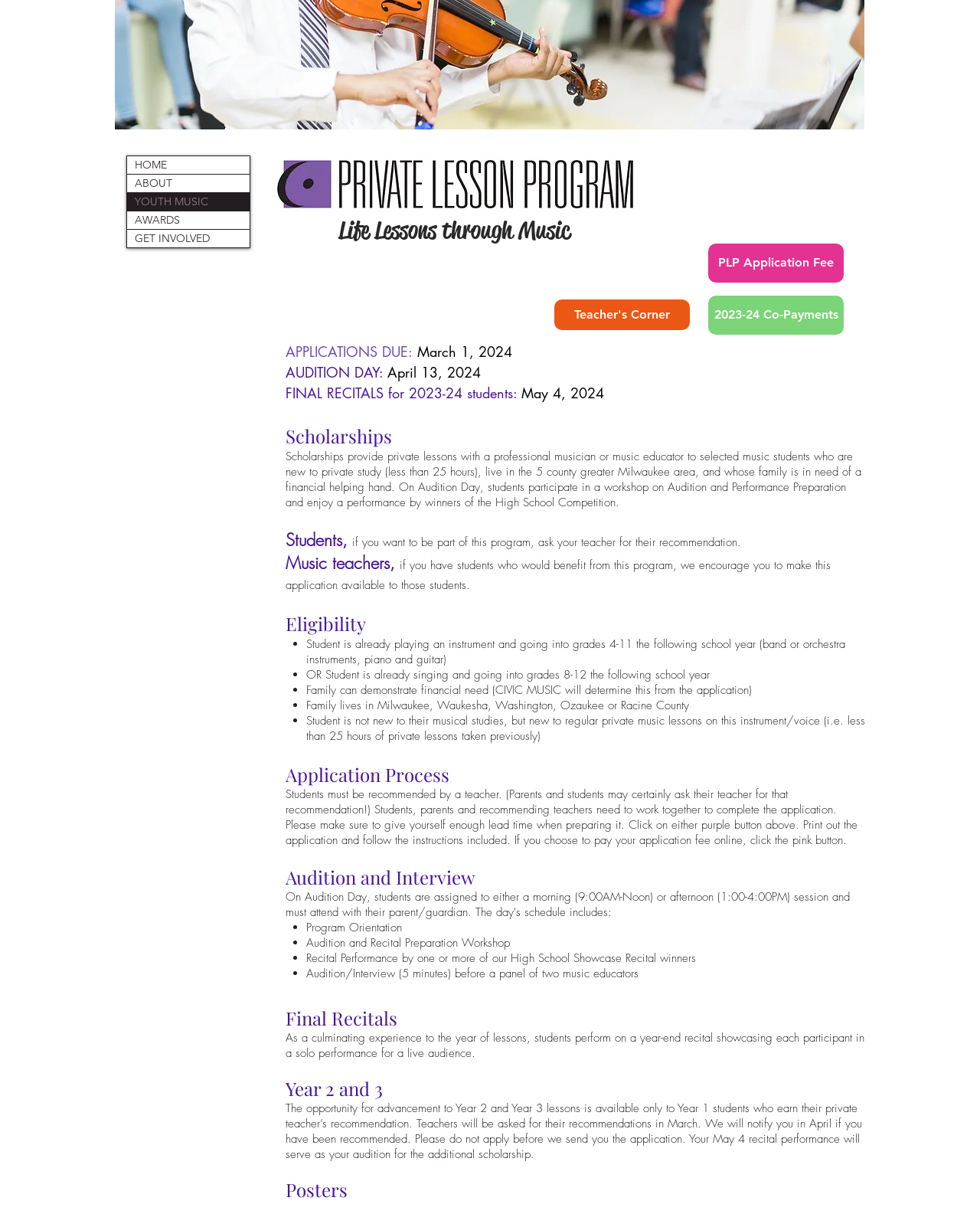Identify the bounding box for the described UI element. Provide the coordinates in (top-left x, top-left y, bottom-right x, bottom-right y) format with values ranging from 0 to 1: ABOUT

[0.13, 0.142, 0.255, 0.157]